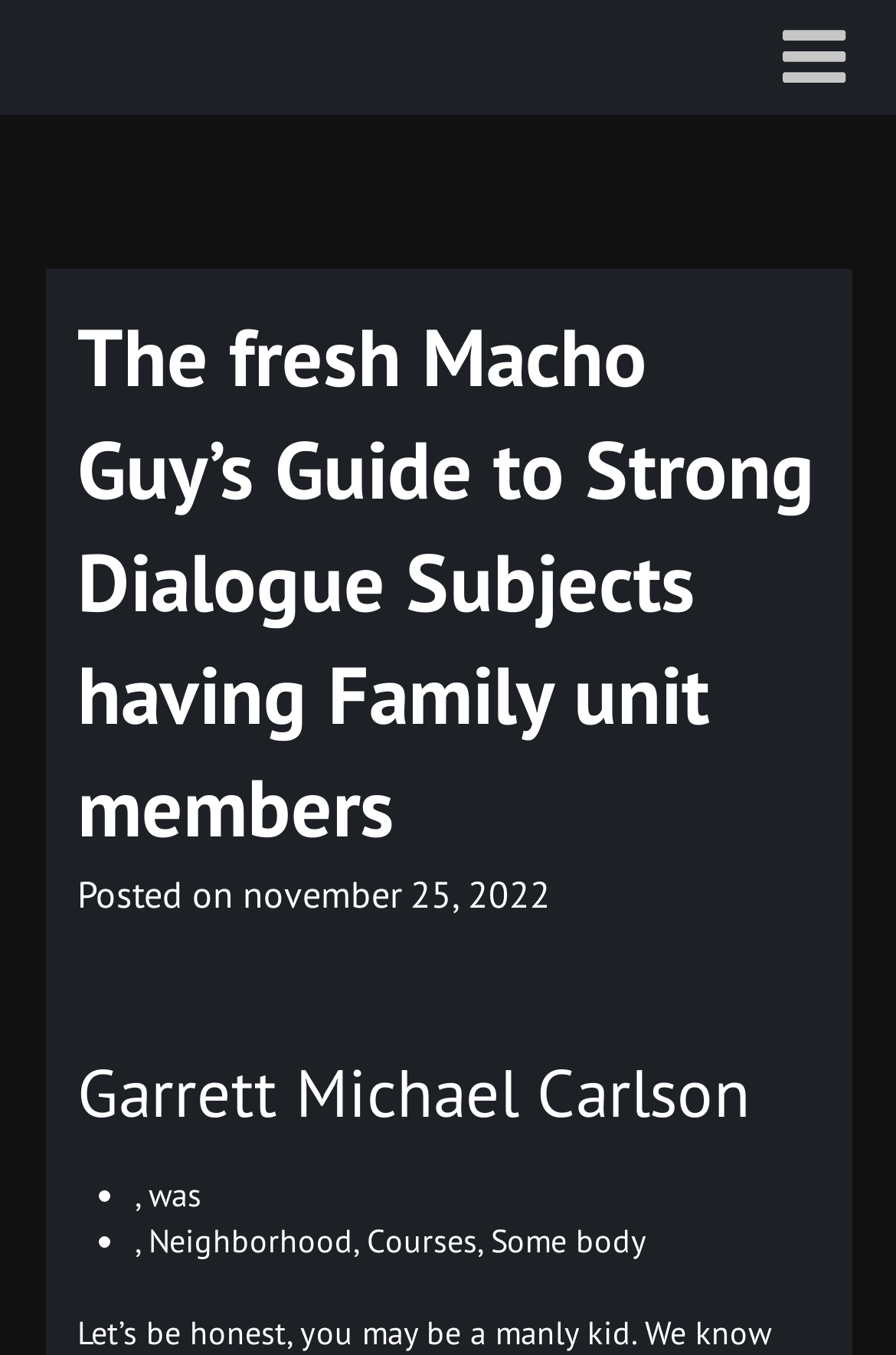What is the author's name?
Please provide a detailed and comprehensive answer to the question.

I found the author's name by looking at the heading element with the text 'Garrett Michael Carlson' which is located below the main heading and above the list of keywords.